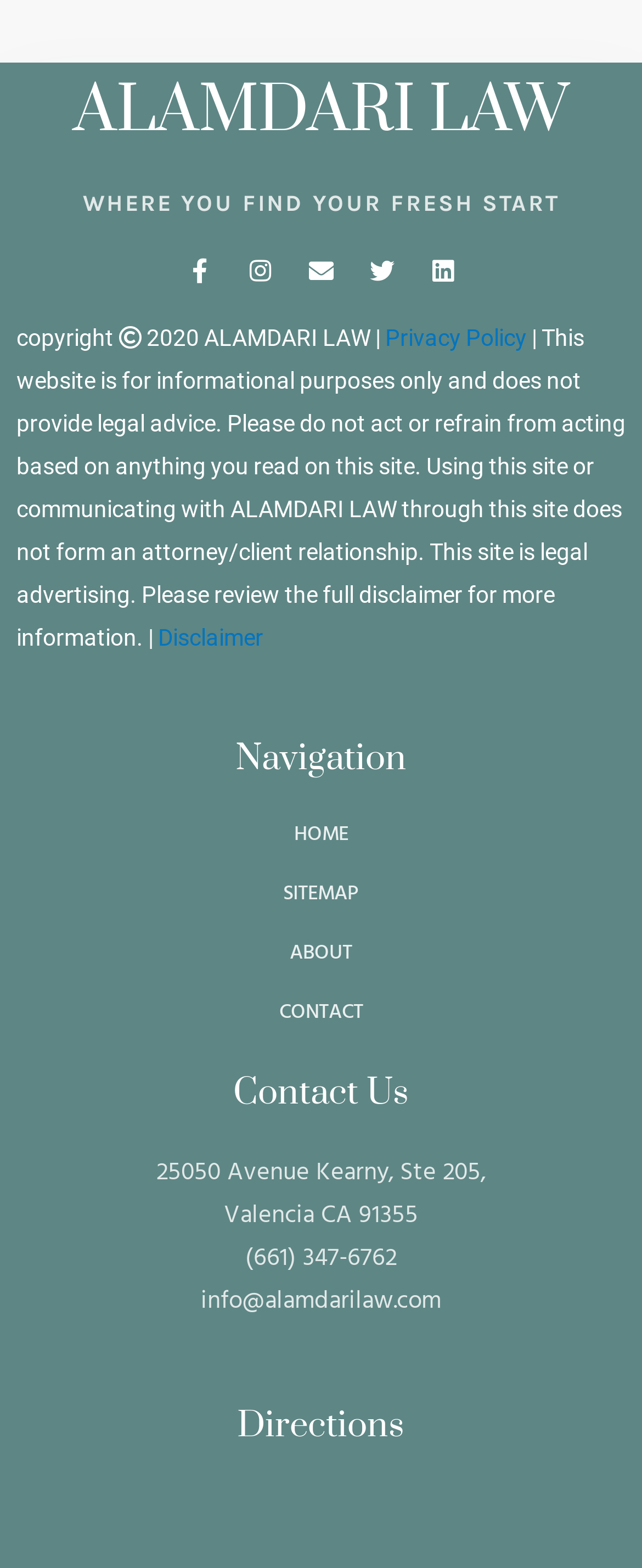What is the phone number of the law firm?
Using the image, provide a concise answer in one word or a short phrase.

(661) 347-6762